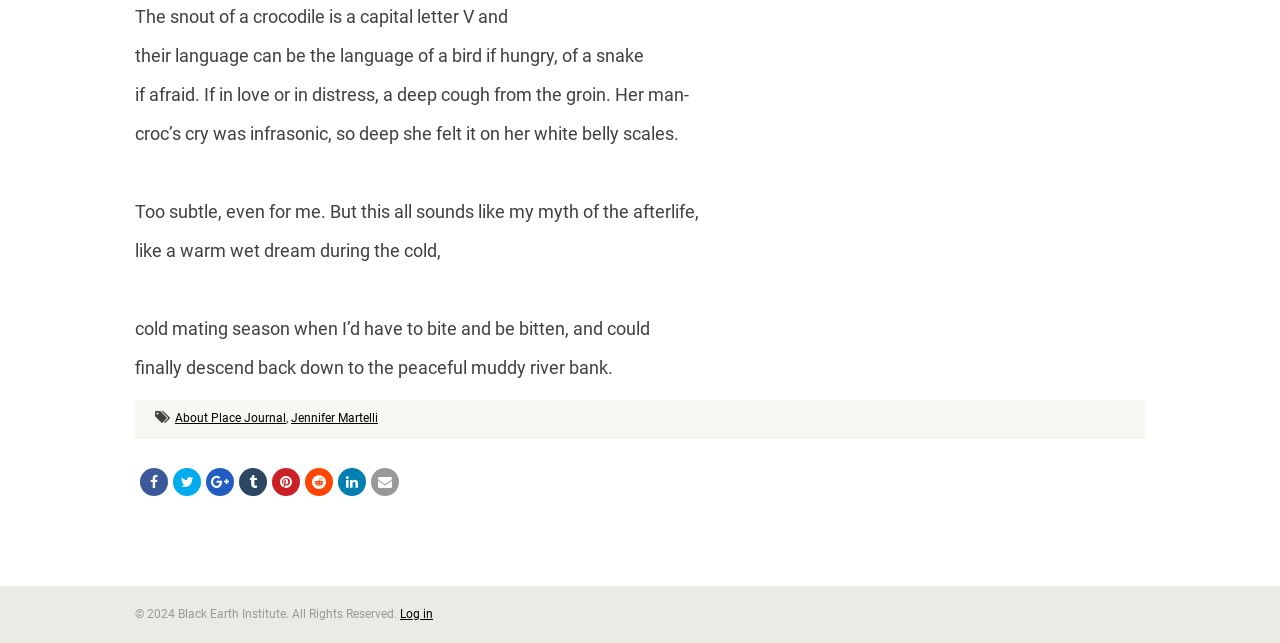Find the bounding box of the element with the following description: "title="Tweet"". The coordinates must be four float numbers between 0 and 1, formatted as [left, top, right, bottom].

[0.135, 0.728, 0.157, 0.771]